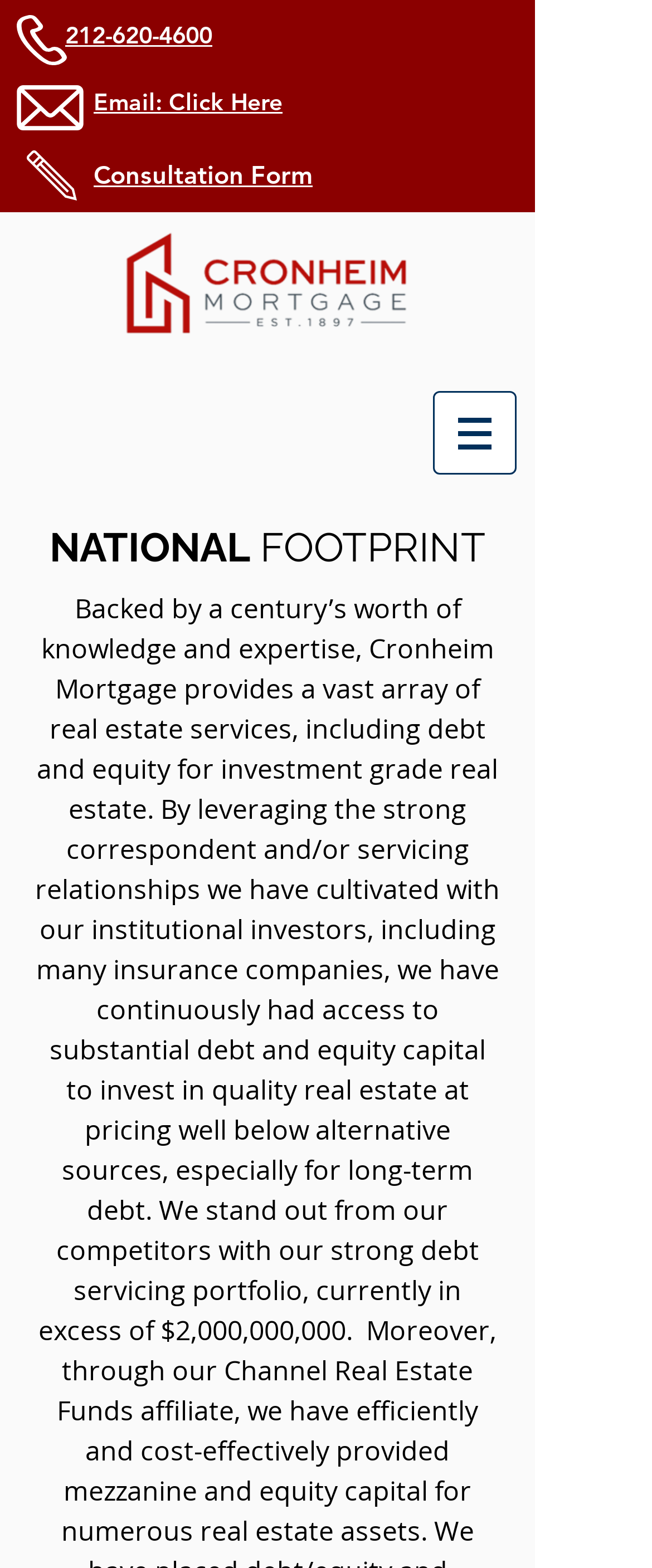Please find the bounding box coordinates in the format (top-left x, top-left y, bottom-right x, bottom-right y) for the given element description. Ensure the coordinates are floating point numbers between 0 and 1. Description: #comp-jlylgpwv svg [data-color="1"] {fill: #FFFFFF;}

[0.041, 0.096, 0.118, 0.128]